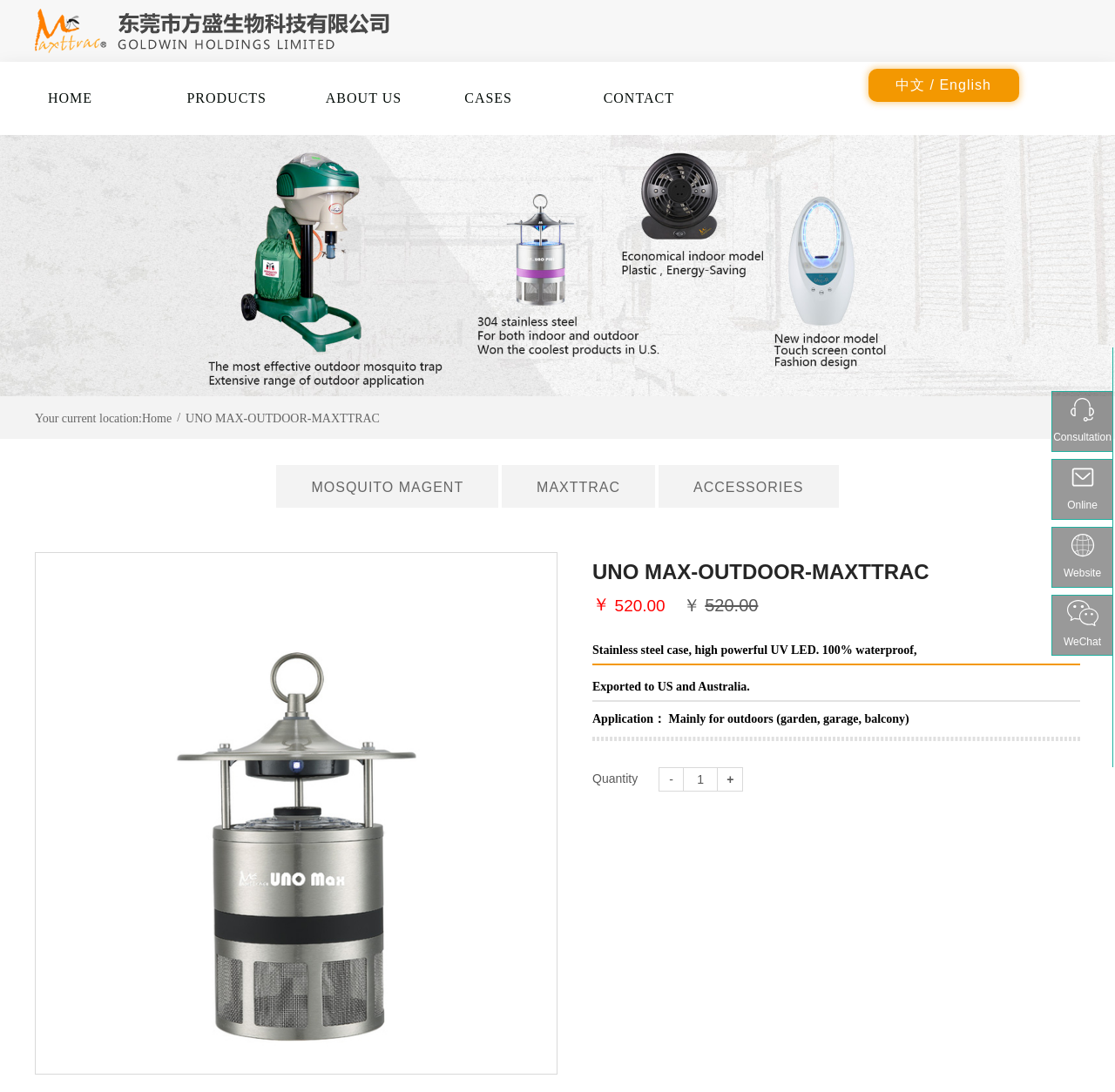What is the name of the product?
Carefully analyze the image and provide a thorough answer to the question.

The name of the product can be found in the heading element on the webpage, which is 'UNO MAX-OUTDOOR-MAXTTRAC'. This is also the title of the webpage, indicating that the webpage is about this specific product.